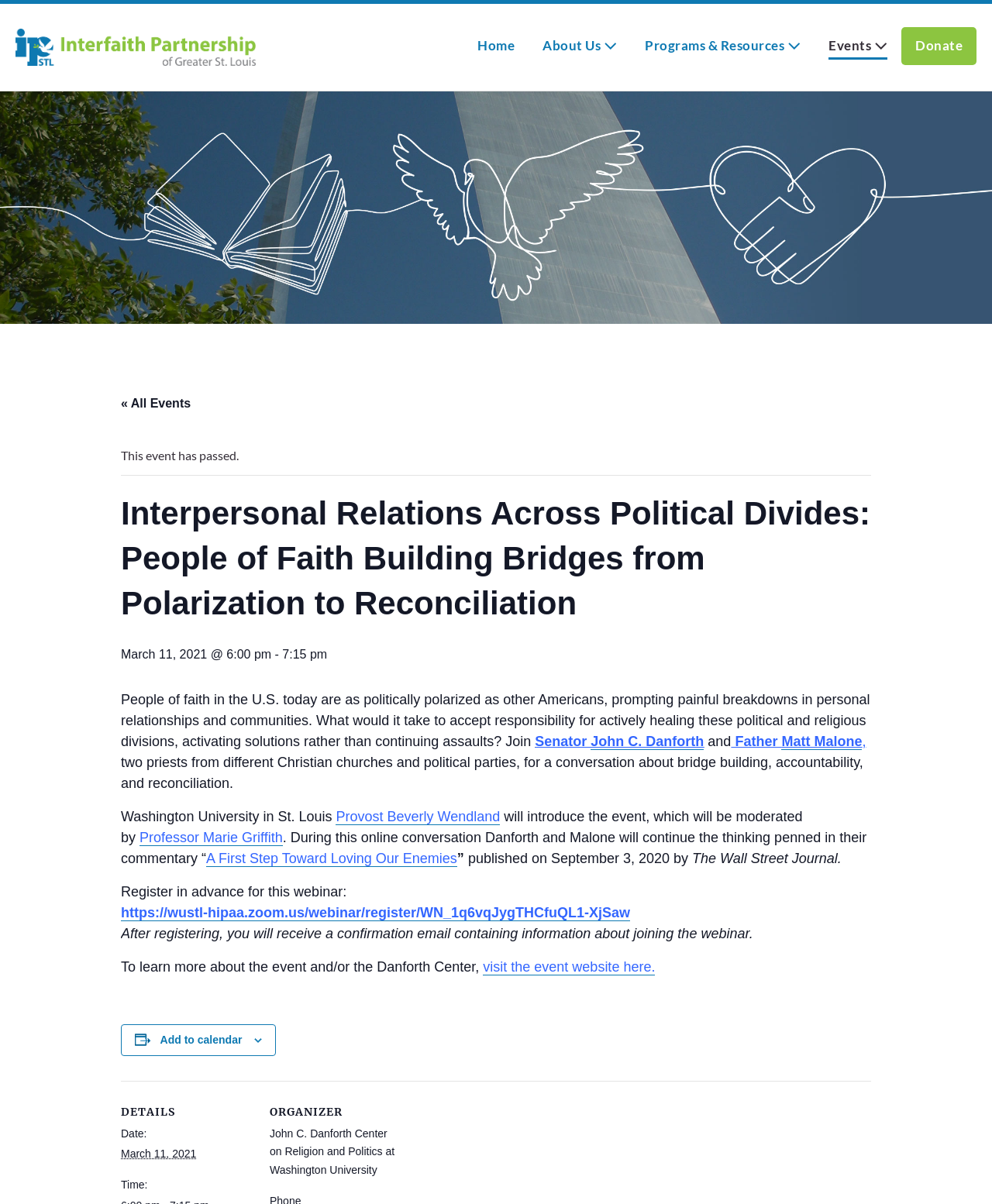Locate the bounding box coordinates of the element that needs to be clicked to carry out the instruction: "Register for the webinar". The coordinates should be given as four float numbers ranging from 0 to 1, i.e., [left, top, right, bottom].

[0.122, 0.752, 0.635, 0.765]